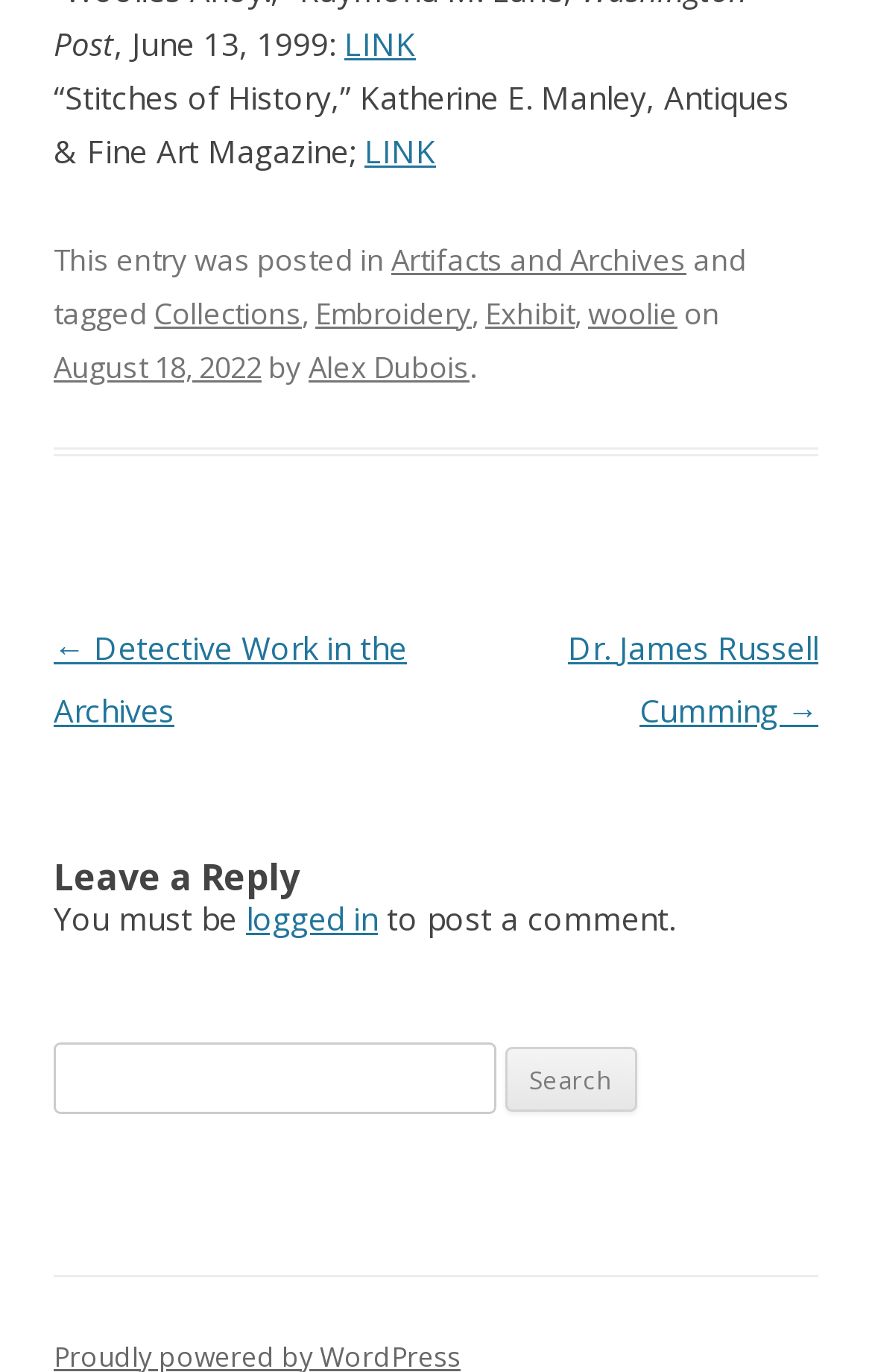Using the element description provided, determine the bounding box coordinates in the format (top-left x, top-left y, bottom-right x, bottom-right y). Ensure that all values are floating point numbers between 0 and 1. Element description: Artifacts and Archives

[0.449, 0.174, 0.787, 0.203]